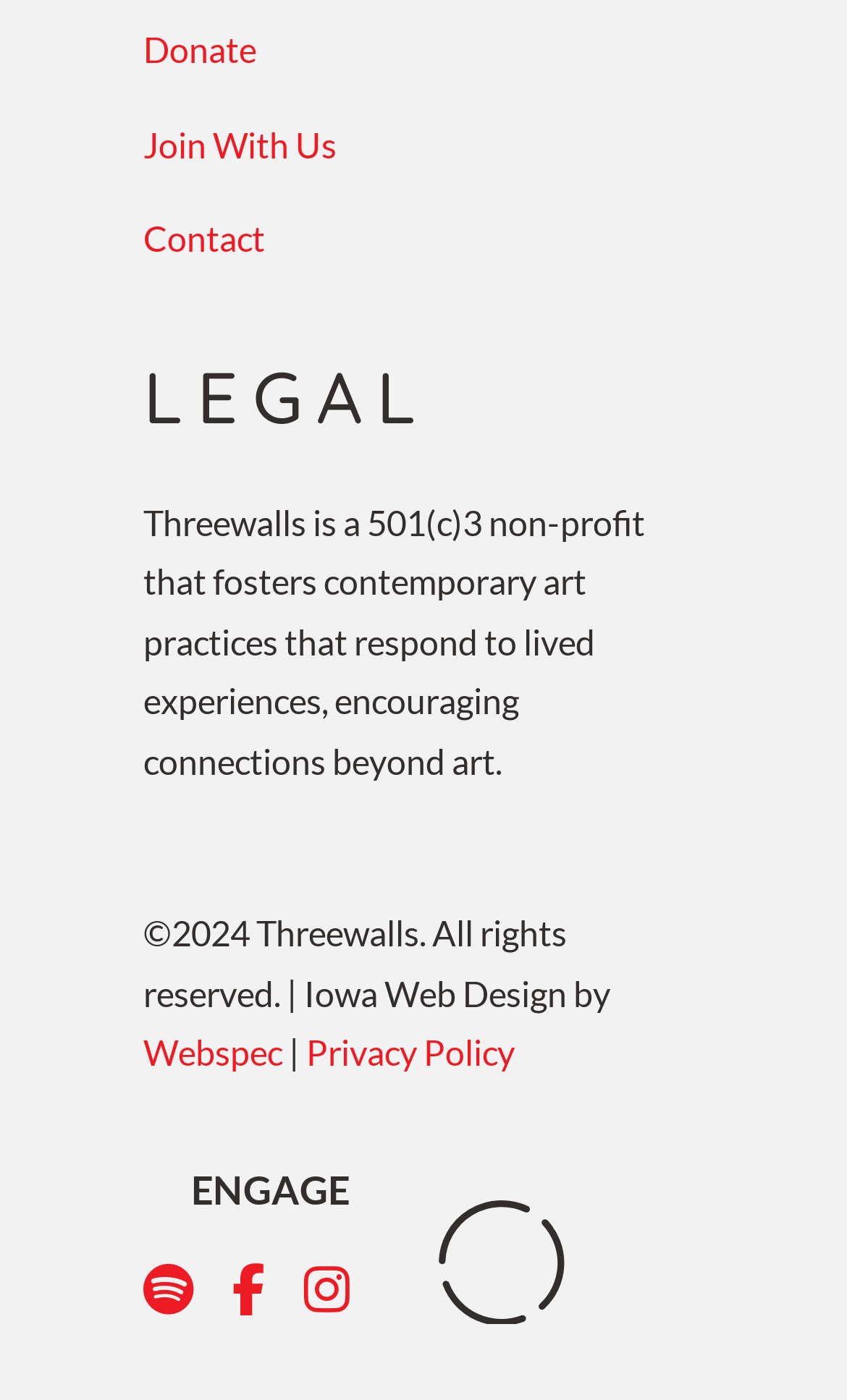Pinpoint the bounding box coordinates of the clickable element to carry out the following instruction: "Visit Join With Us."

[0.169, 0.088, 0.397, 0.117]